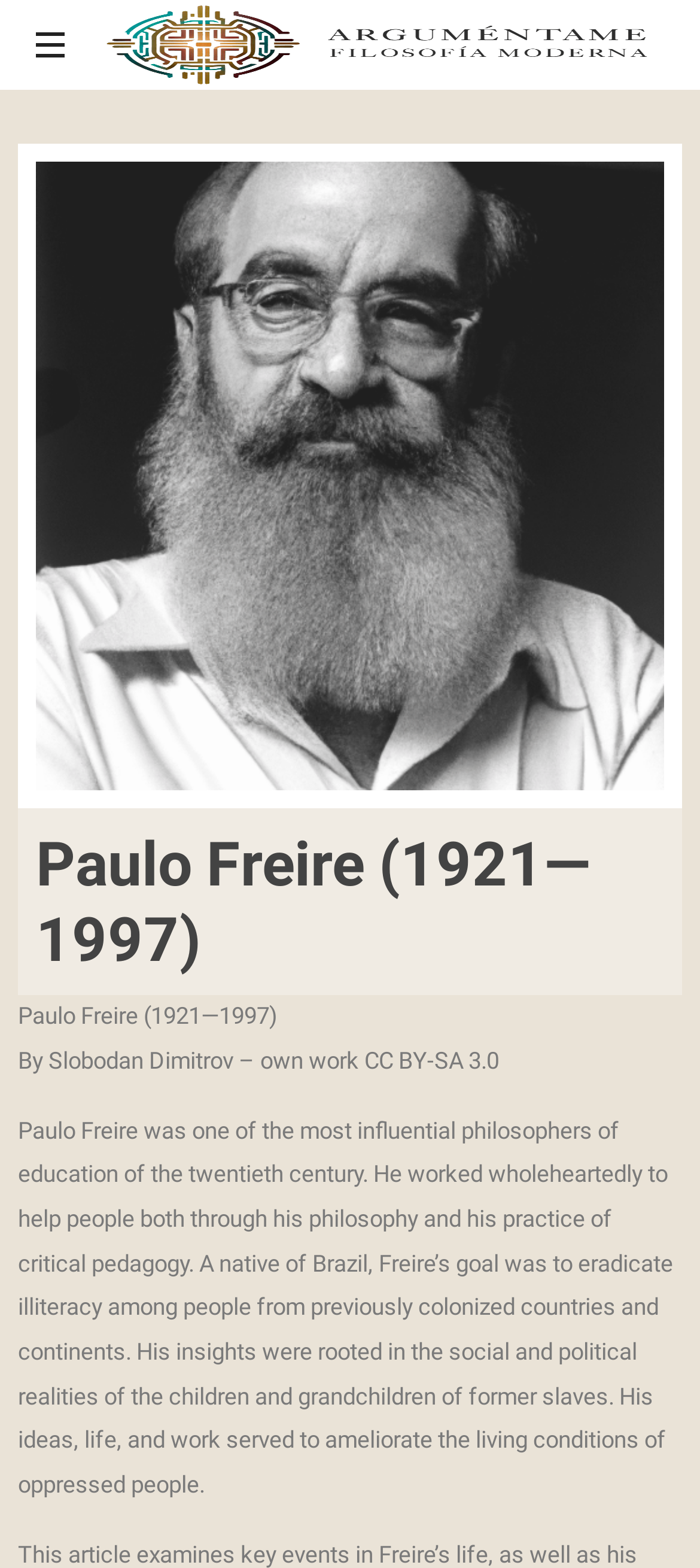Using a single word or phrase, answer the following question: 
What is the focus of Paulo Freire's philosophy?

Critical pedagogy